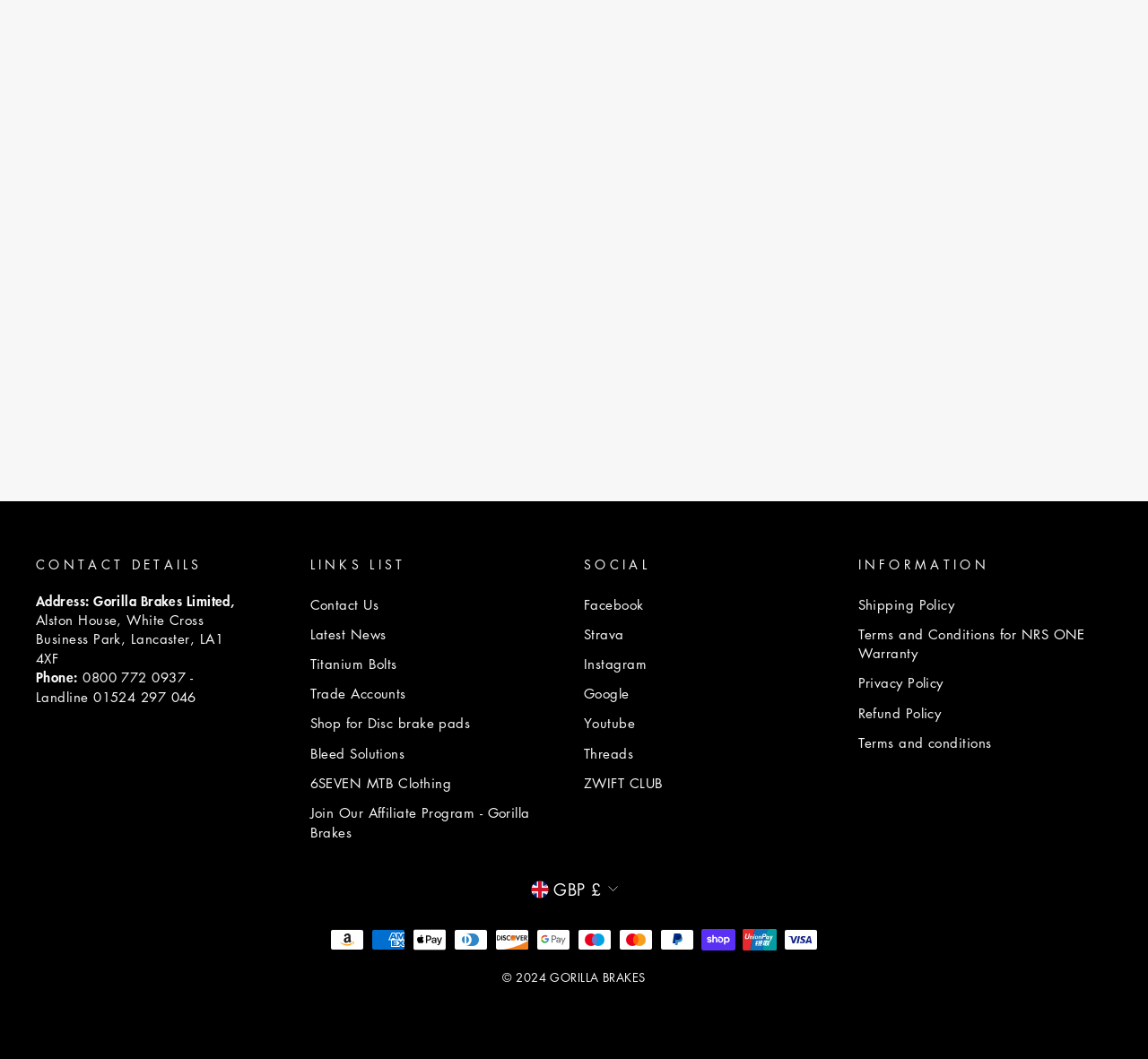What payment methods are accepted?
Based on the screenshot, respond with a single word or phrase.

Amazon, American Express, Apple Pay, Diners Club, Discover, Google Pay, Maestro, Mastercard, PayPal, Shop Pay, Union Pay, Visa